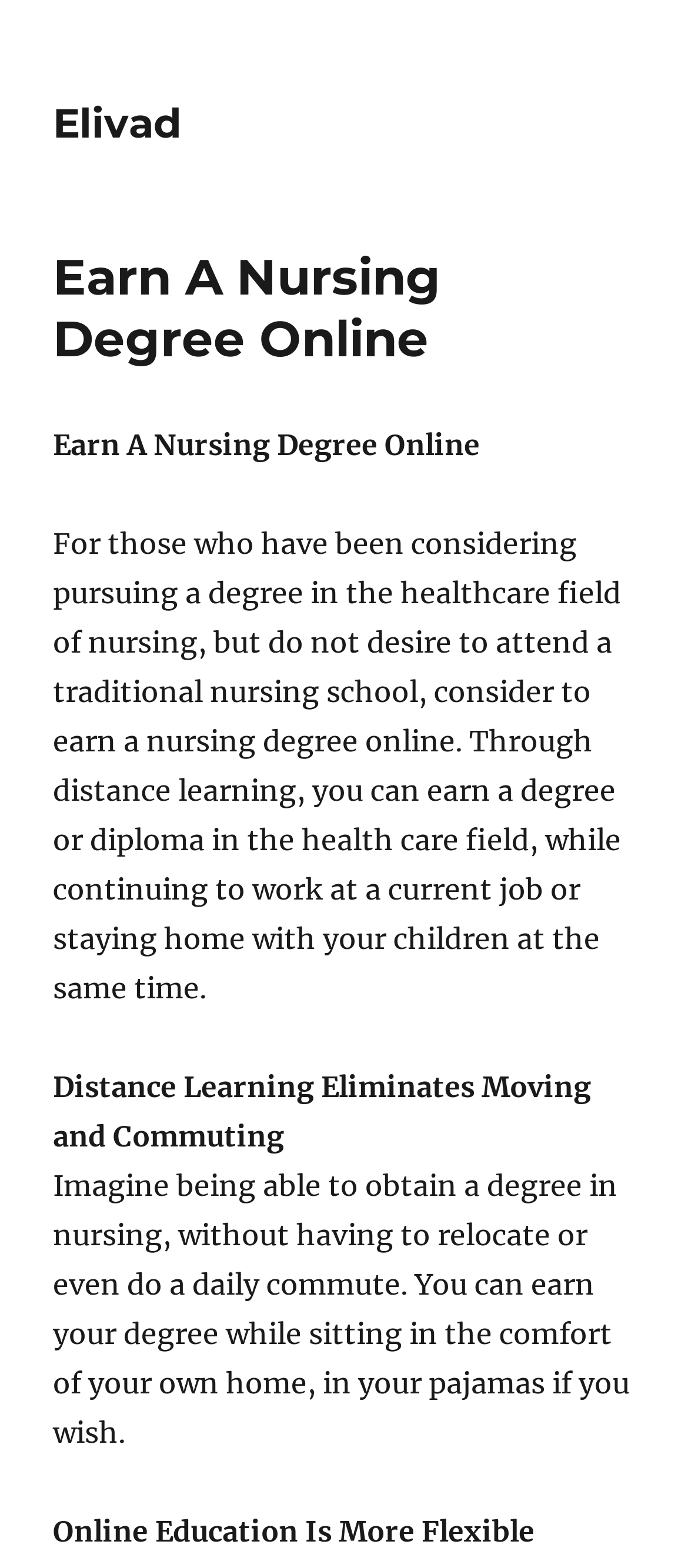Convey a detailed summary of the webpage, mentioning all key elements.

The webpage is about earning a nursing degree online, with a focus on the benefits of distance learning. At the top, there is a link to "Elivad" and a header that spans most of the width of the page, containing the title "Earn A Nursing Degree Online". 

Below the header, there is a block of text that explains the advantages of pursuing a nursing degree online, including the ability to continue working or staying at home while studying. This text is followed by two more paragraphs, each with its own heading. The first paragraph, "Distance Learning Eliminates Moving and Commuting", highlights the convenience of not having to relocate or commute to attend classes. The second paragraph, "Online Education Is More Flexible", emphasizes the flexibility of online education, allowing students to earn their degree from the comfort of their own home.